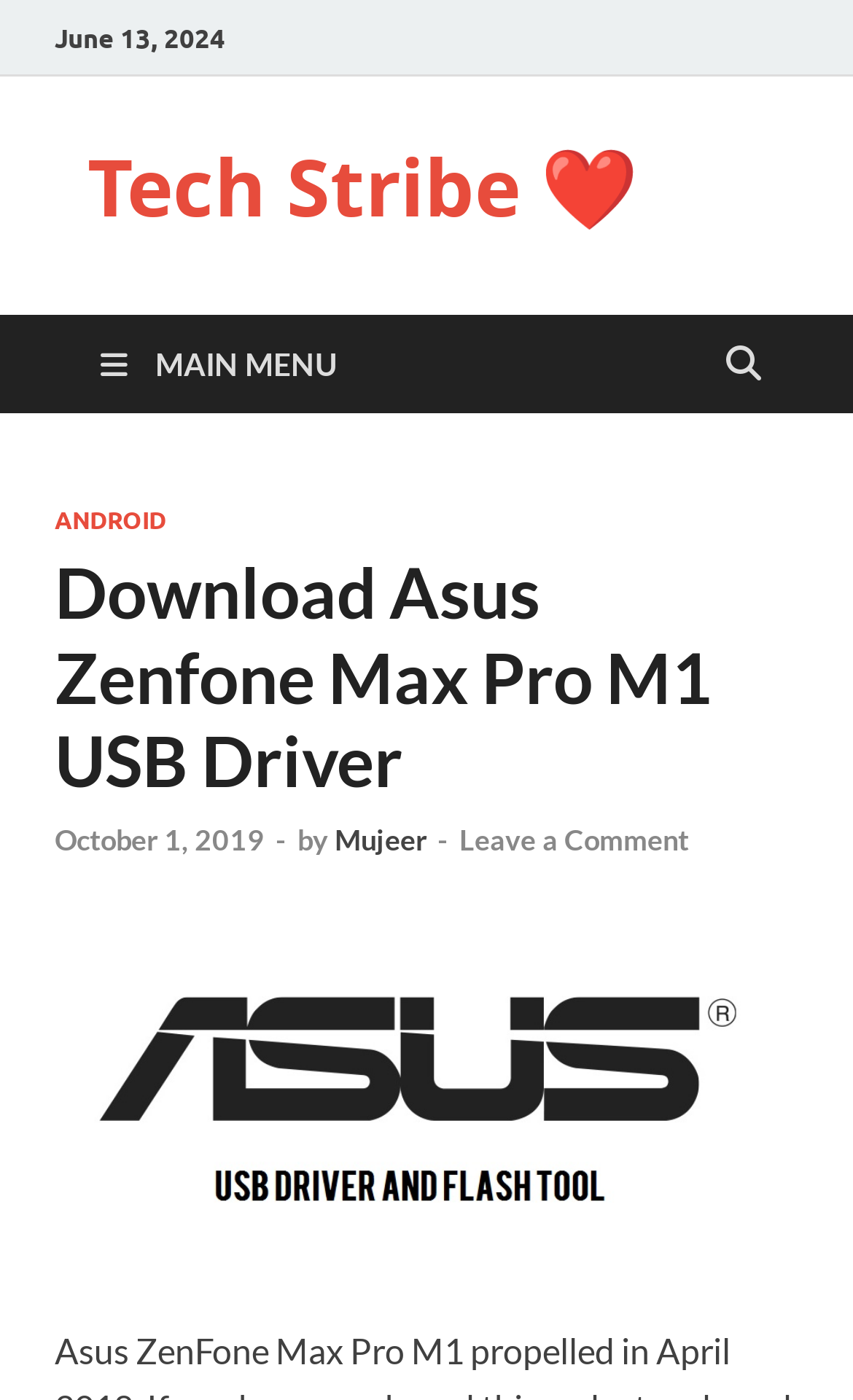What is the date mentioned at the top of the page?
Answer the question with a single word or phrase by looking at the picture.

June 13, 2024